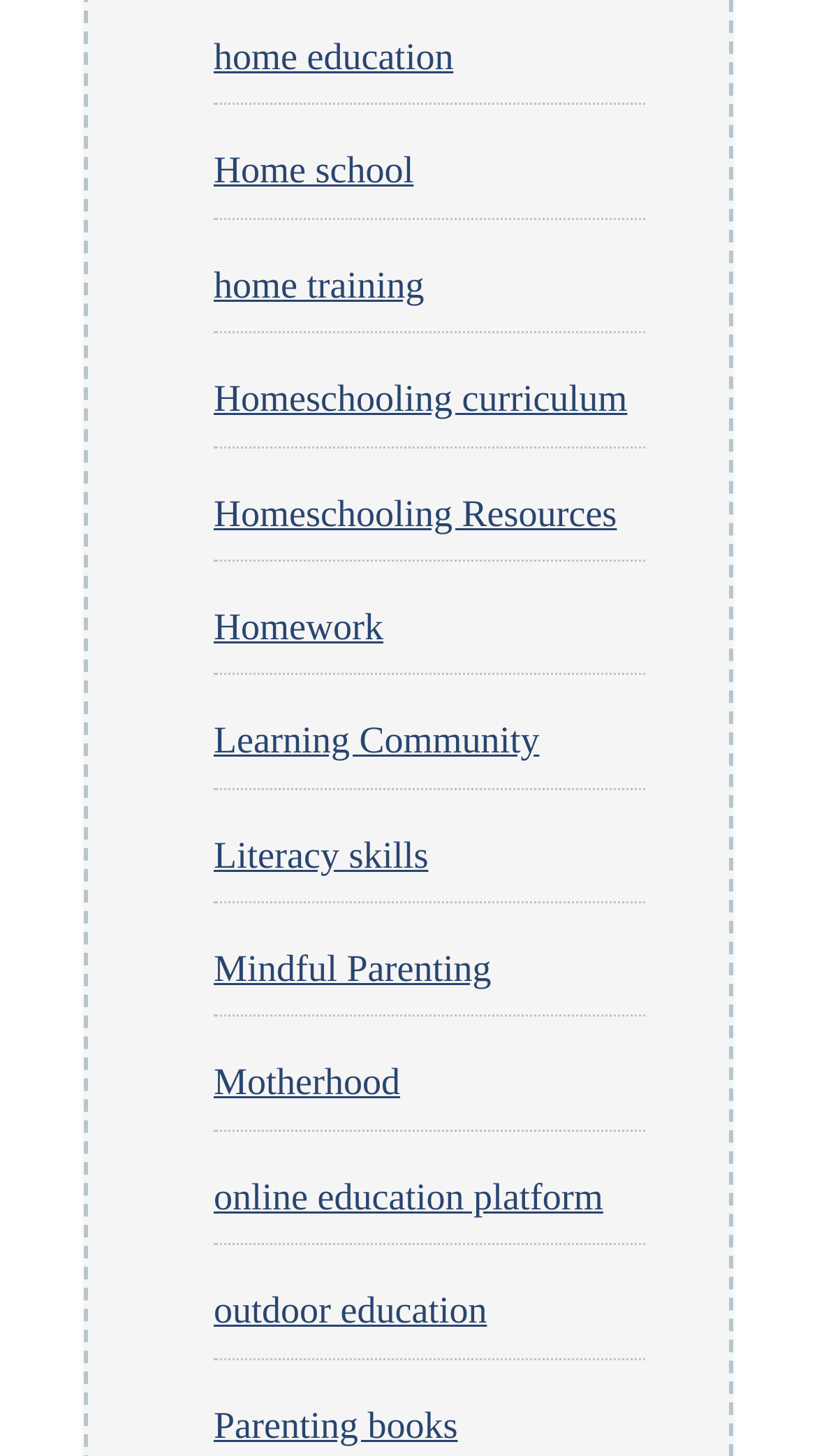Kindly determine the bounding box coordinates of the area that needs to be clicked to fulfill this instruction: "learn about mindful parenting".

[0.262, 0.651, 0.601, 0.68]